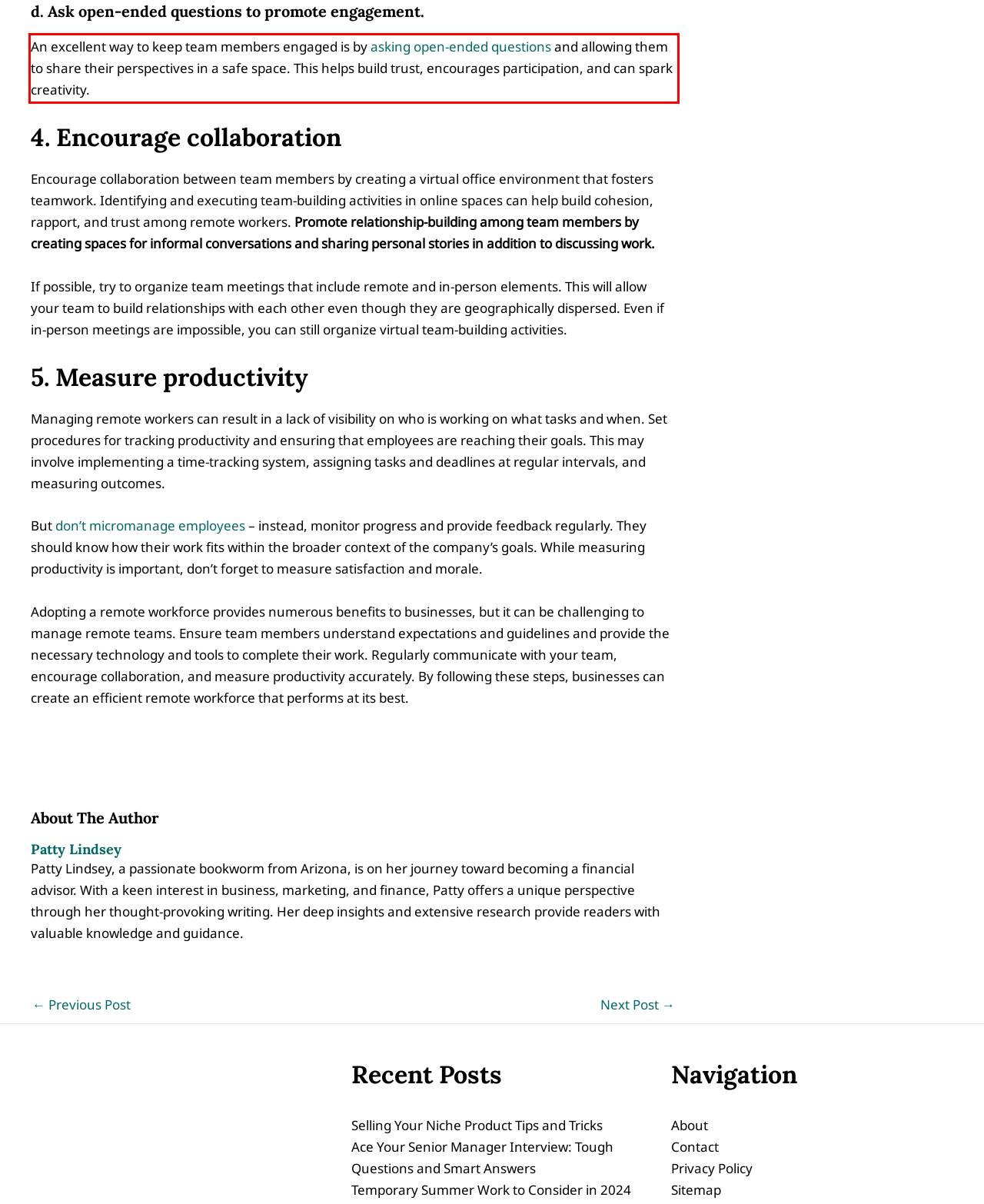Please examine the webpage screenshot containing a red bounding box and use OCR to recognize and output the text inside the red bounding box.

An excellent way to keep team members engaged is by asking open-ended questions and allowing them to share their perspectives in a safe space. This helps build trust, encourages participation, and can spark creativity.